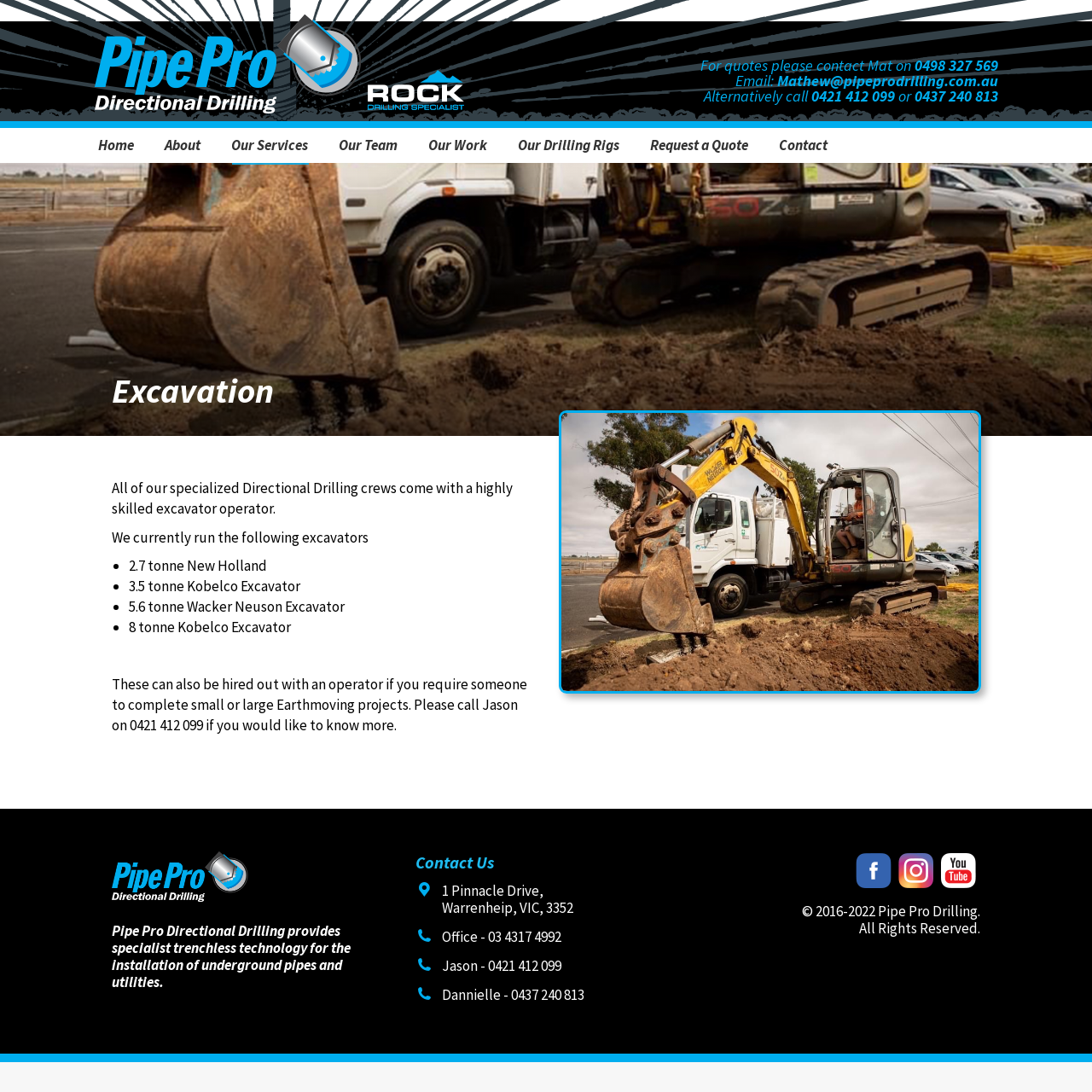Determine the bounding box coordinates of the clickable region to carry out the instruction: "Go to the top of the page".

[0.961, 0.961, 0.992, 0.992]